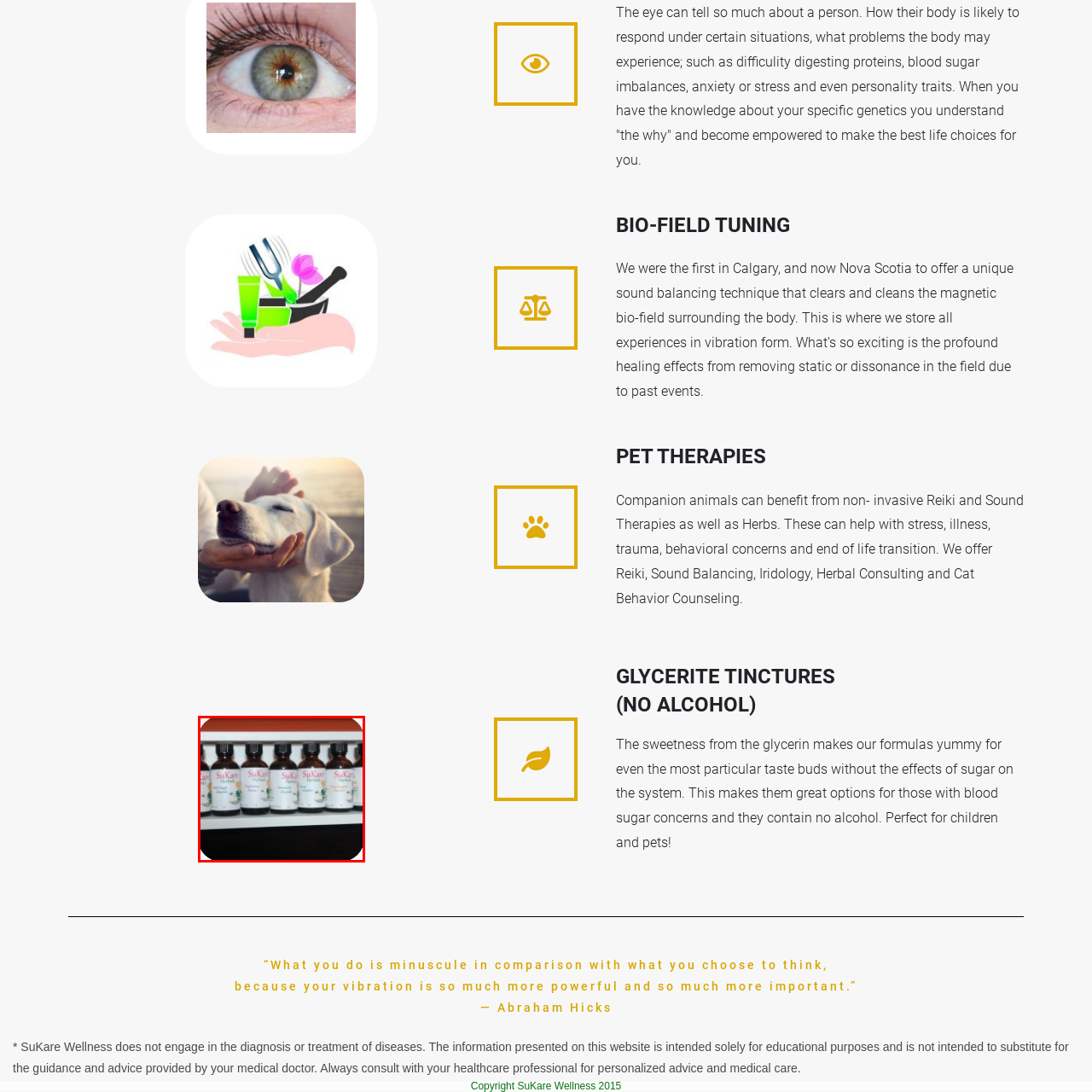How many bottles are there?
Take a look at the image highlighted by the red bounding box and provide a detailed answer to the question.

The caption explicitly states that there are eight glass bottles lined up on the shelf, which can be counted visually.